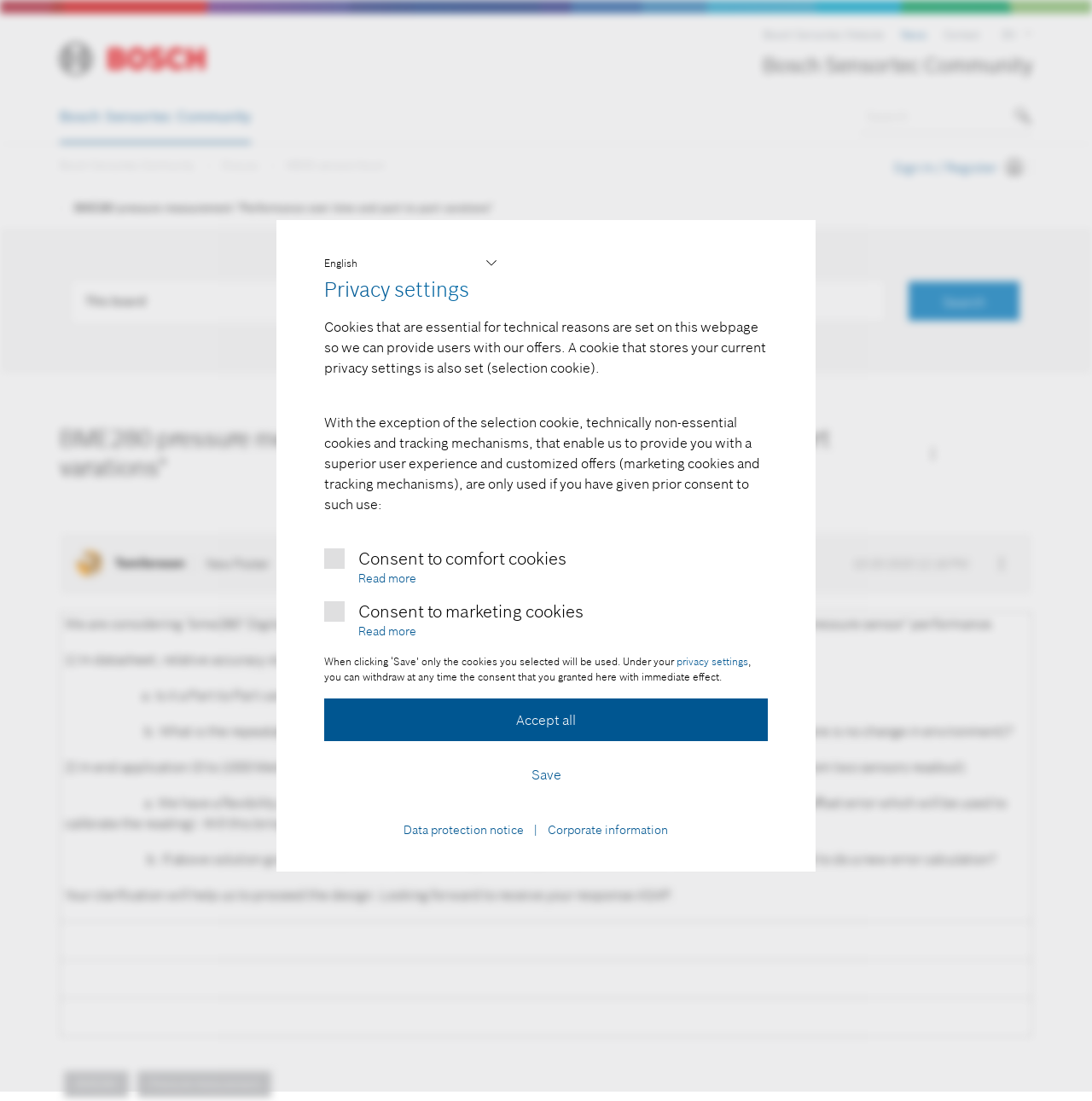Give the bounding box coordinates for the element described as: "Contact".

[0.864, 0.017, 0.896, 0.046]